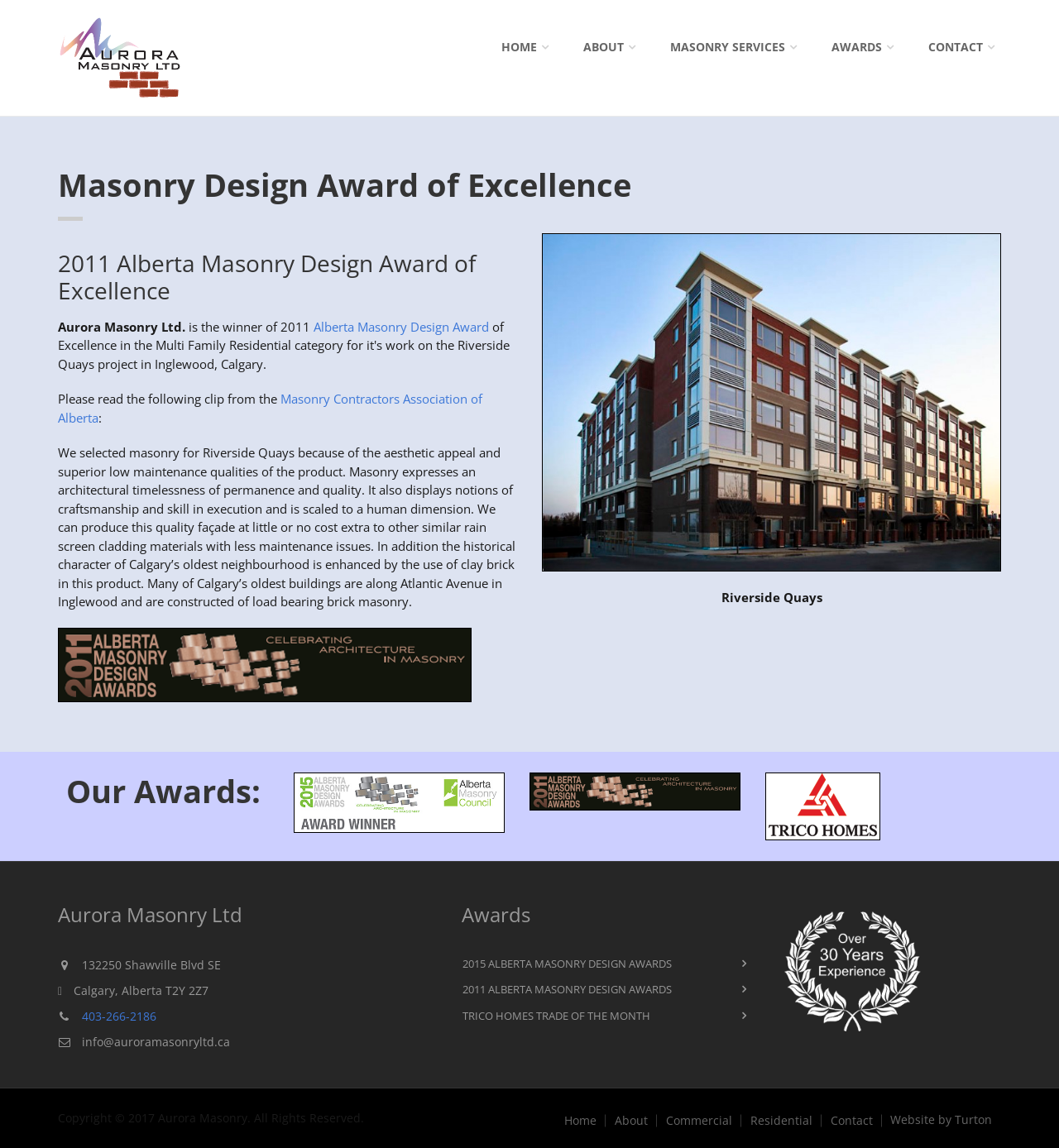Please identify the bounding box coordinates of the element on the webpage that should be clicked to follow this instruction: "Read about Masonry Design Award of Excellence". The bounding box coordinates should be given as four float numbers between 0 and 1, formatted as [left, top, right, bottom].

[0.055, 0.145, 0.945, 0.178]